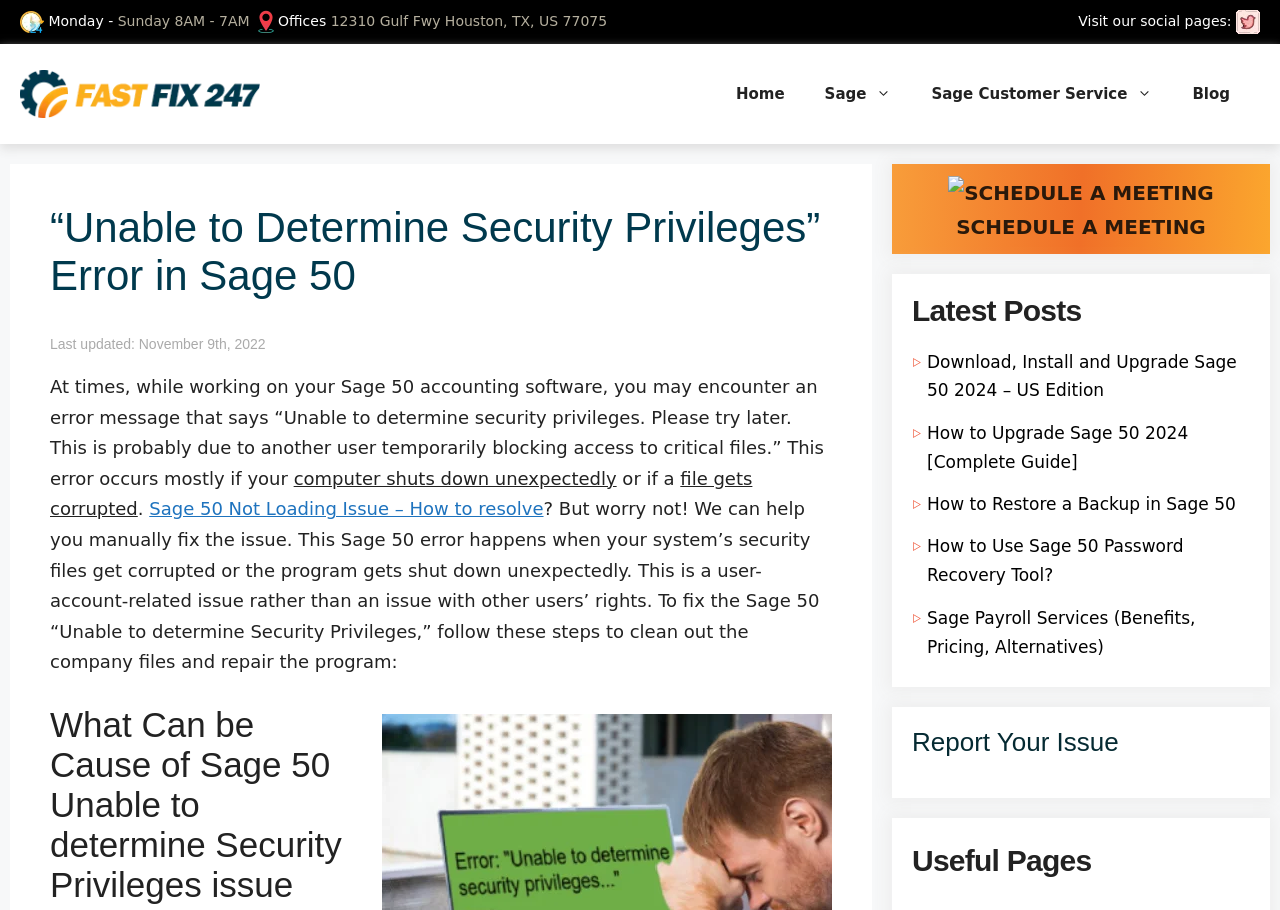Identify the bounding box coordinates of the area you need to click to perform the following instruction: "Schedule a meeting".

[0.741, 0.197, 0.948, 0.262]